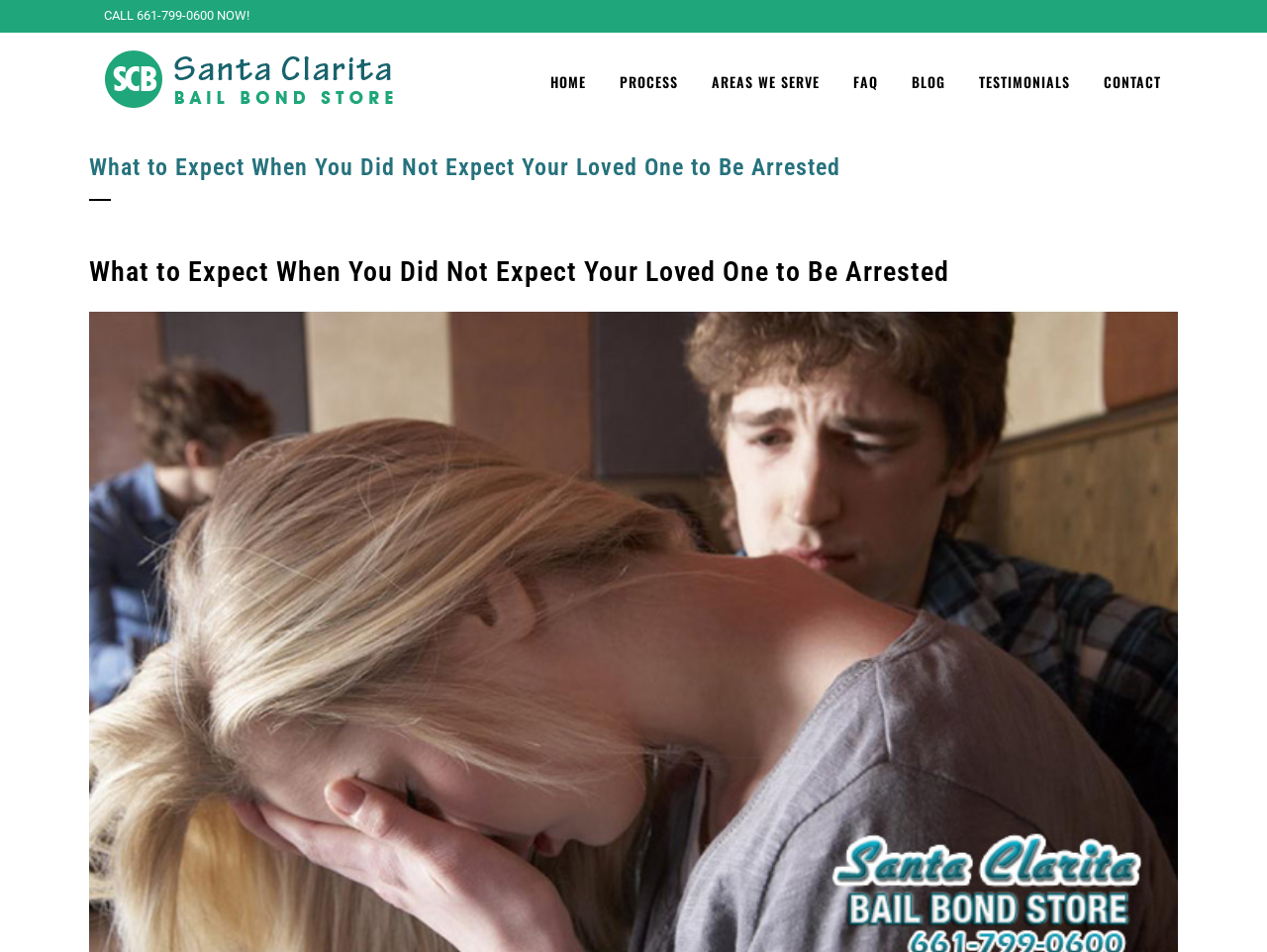What is the second menu item on the webpage? Look at the image and give a one-word or short phrase answer.

PROCESS